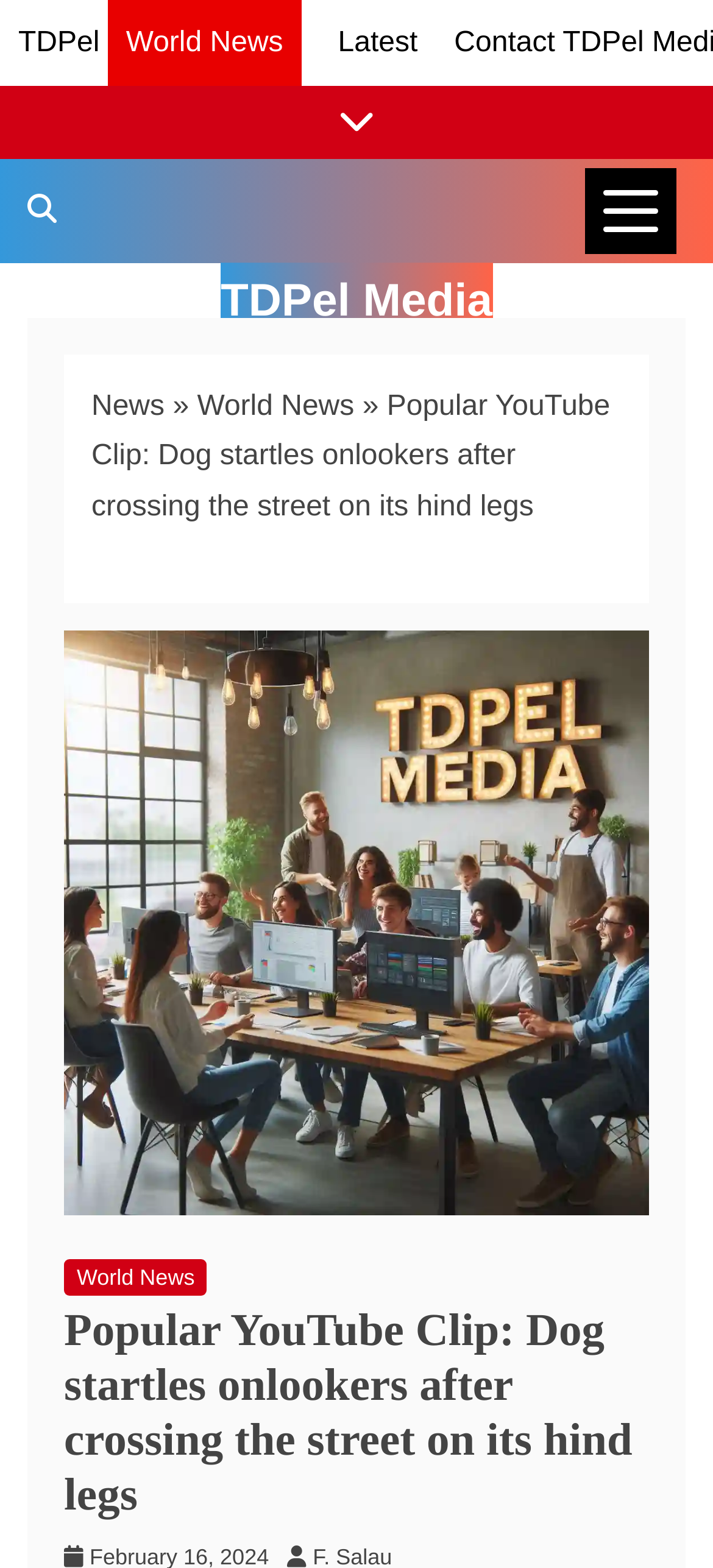What is the function of the 'News Categories' button?
Please provide a single word or phrase based on the screenshot.

To show or hide news categories